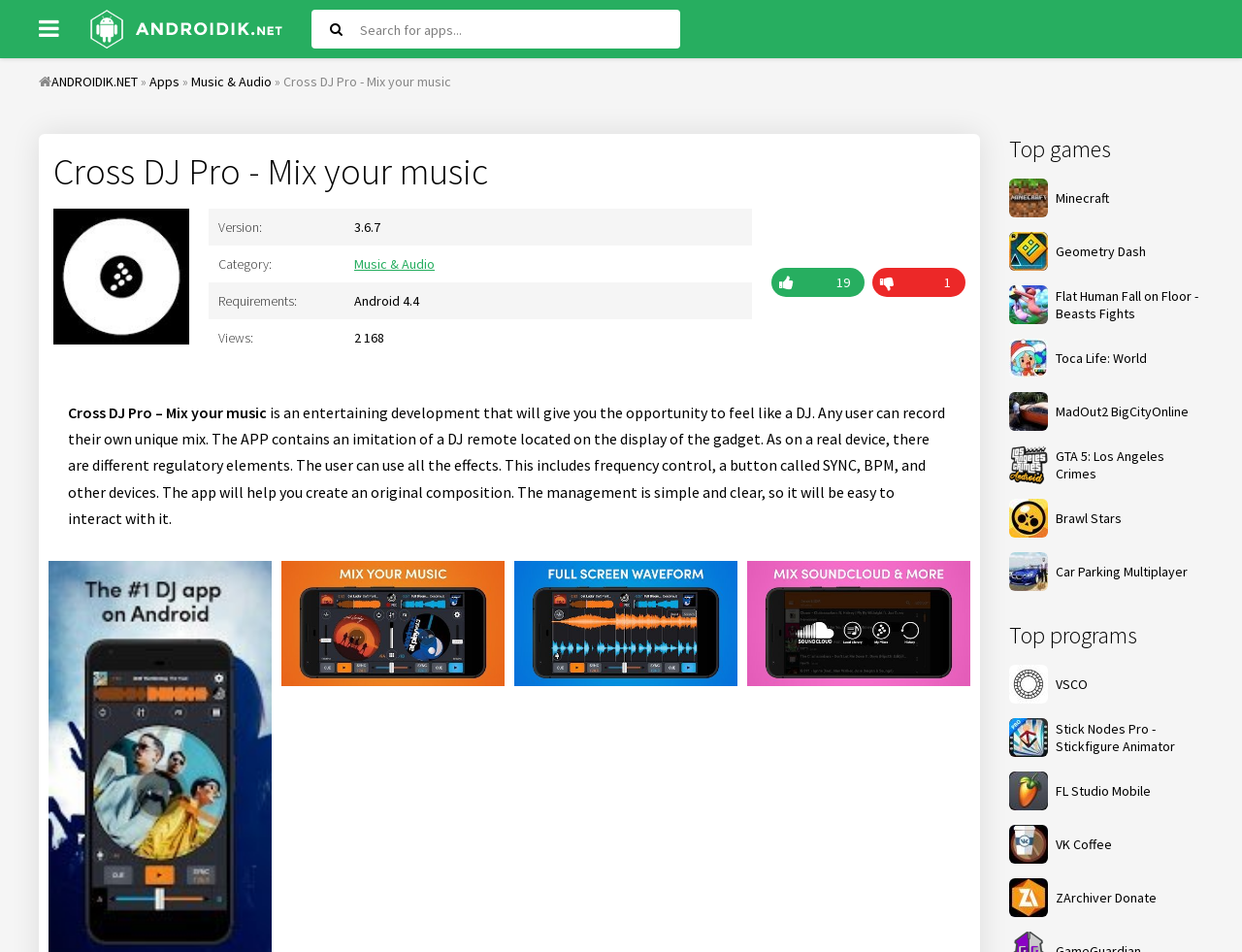Locate the bounding box coordinates of the element I should click to achieve the following instruction: "Search for apps".

[0.251, 0.01, 0.548, 0.051]